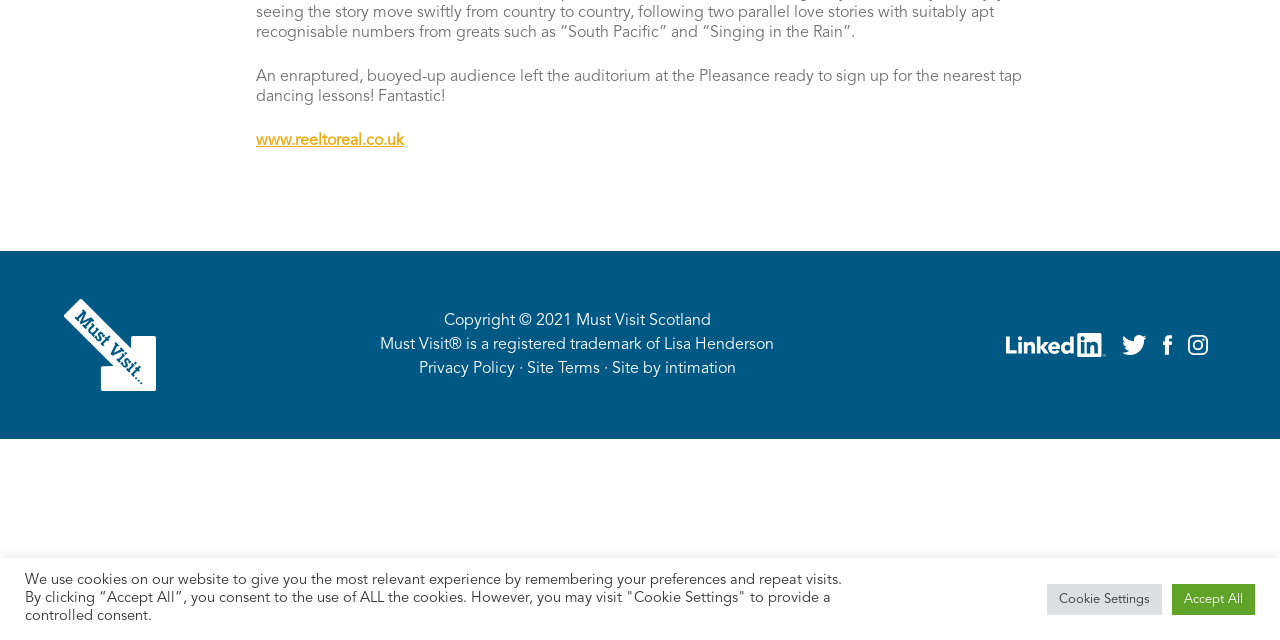Please determine the bounding box coordinates, formatted as (top-left x, top-left y, bottom-right x, bottom-right y), with all values as floating point numbers between 0 and 1. Identify the bounding box of the region described as: Cookie Settings

[0.818, 0.912, 0.908, 0.96]